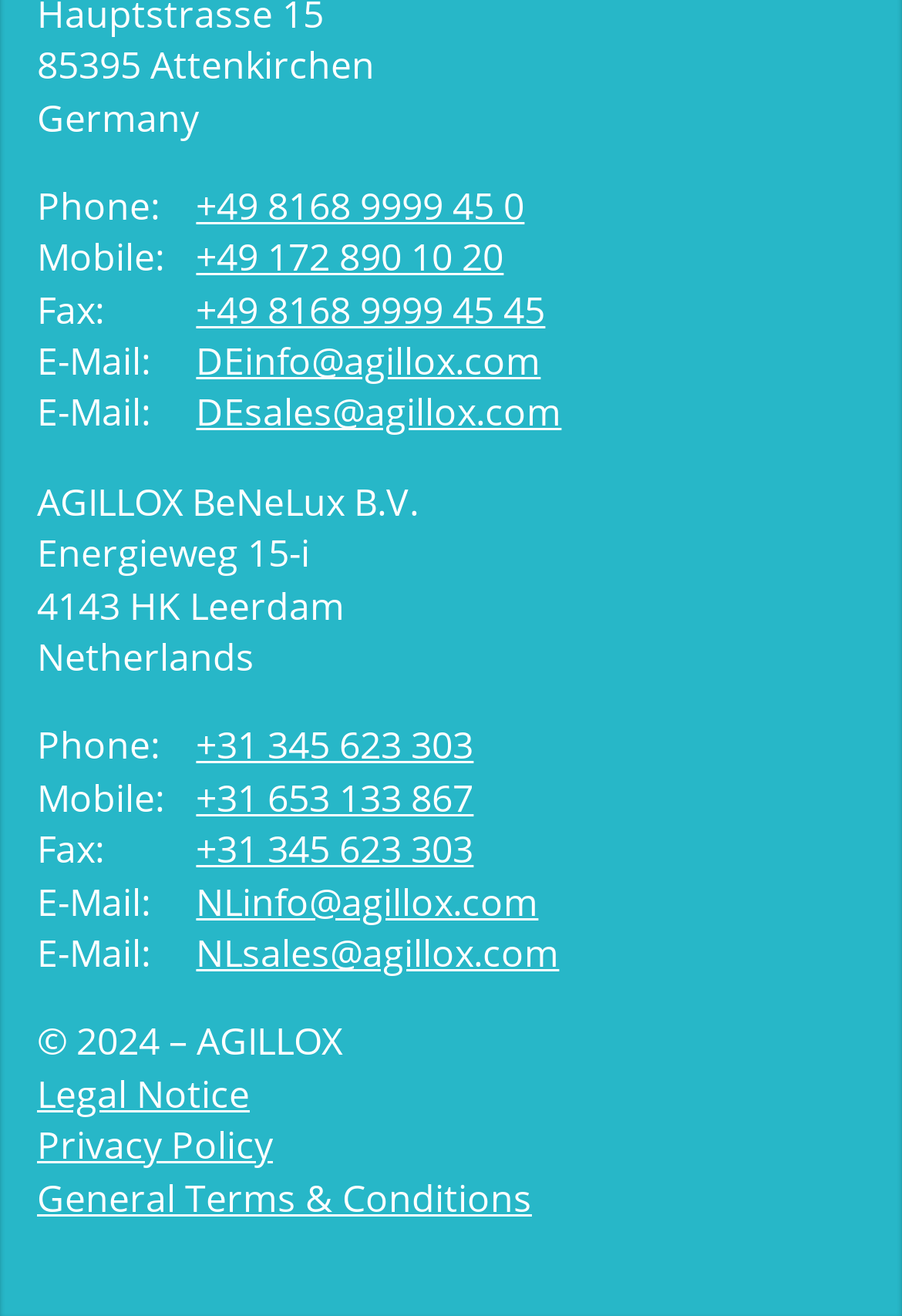Carefully examine the image and provide an in-depth answer to the question: What is the phone number of AGILLOX in Germany?

I found the phone number by looking at the 'Phone:' label and the corresponding link next to it, which is '+49 8168 9999 45 0'.